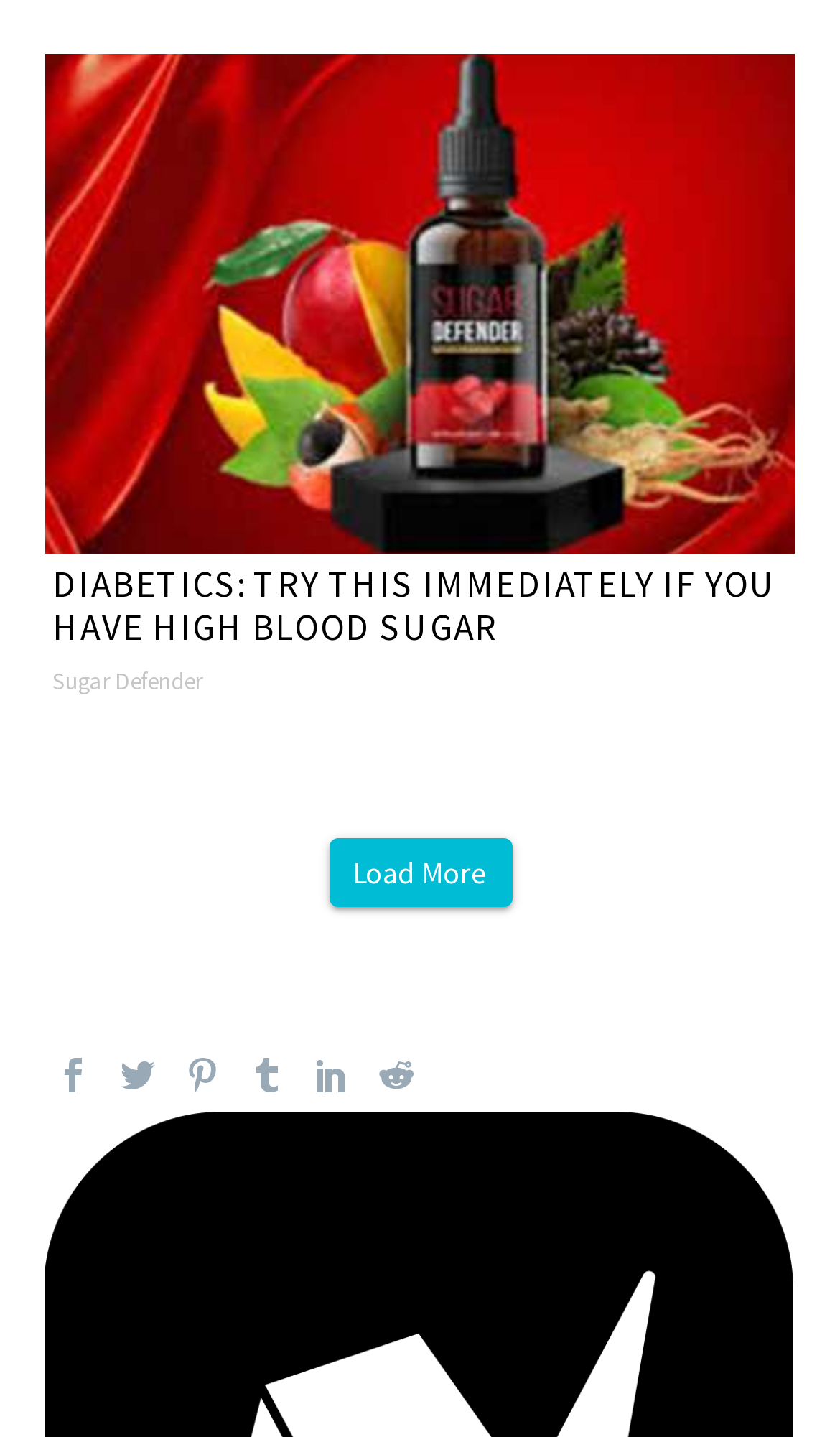Examine the image carefully and respond to the question with a detailed answer: 
What is the purpose of the 'Load More' button?

The 'Load More' button is likely used to load additional content or information on the webpage, as it is a common functionality of such buttons on websites.